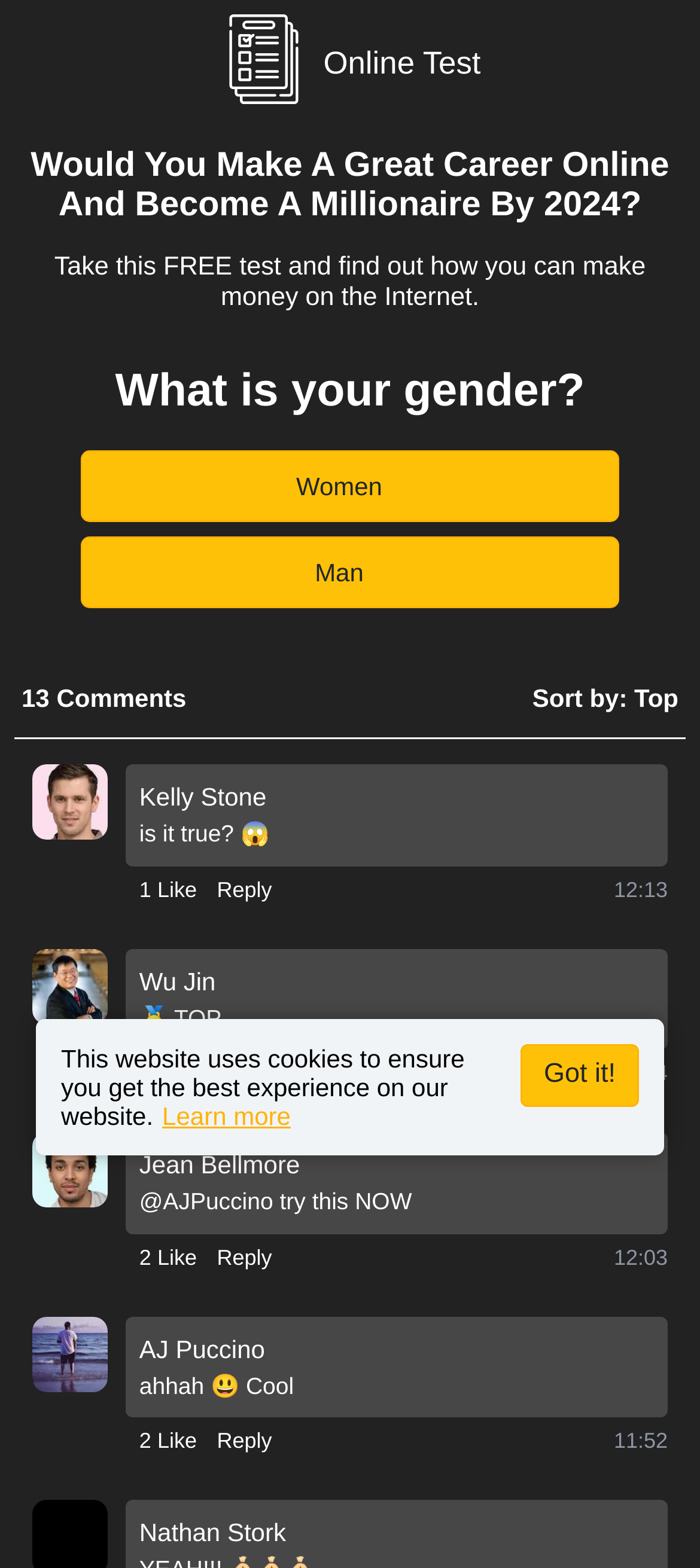Using the provided description Reply, find the bounding box coordinates for the UI element. Provide the coordinates in (top-left x, top-left y, bottom-right x, bottom-right y) format, ensuring all values are between 0 and 1.

[0.31, 0.557, 0.389, 0.577]